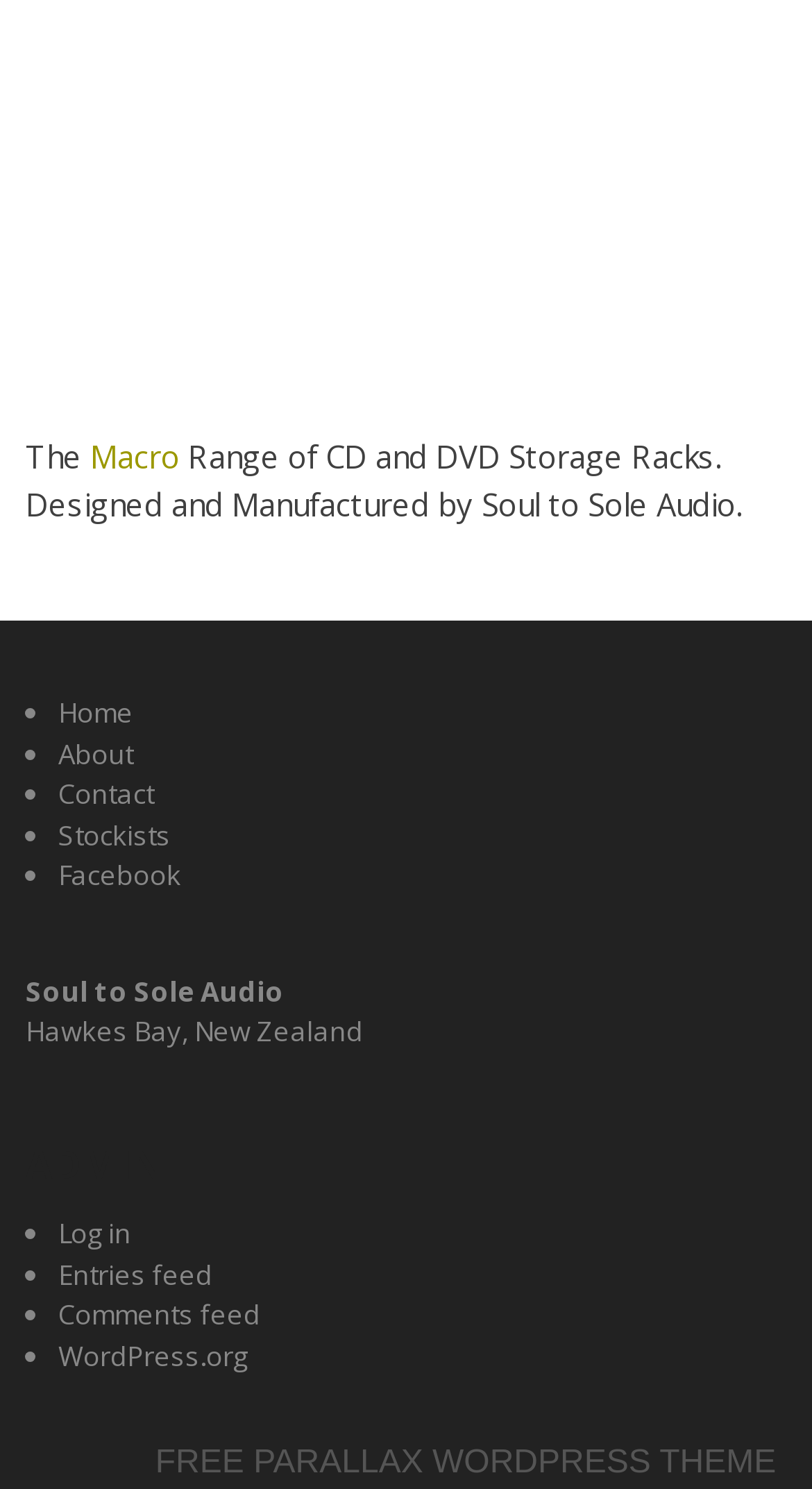Find the bounding box coordinates of the element's region that should be clicked in order to follow the given instruction: "Click on Home". The coordinates should consist of four float numbers between 0 and 1, i.e., [left, top, right, bottom].

[0.071, 0.466, 0.164, 0.491]